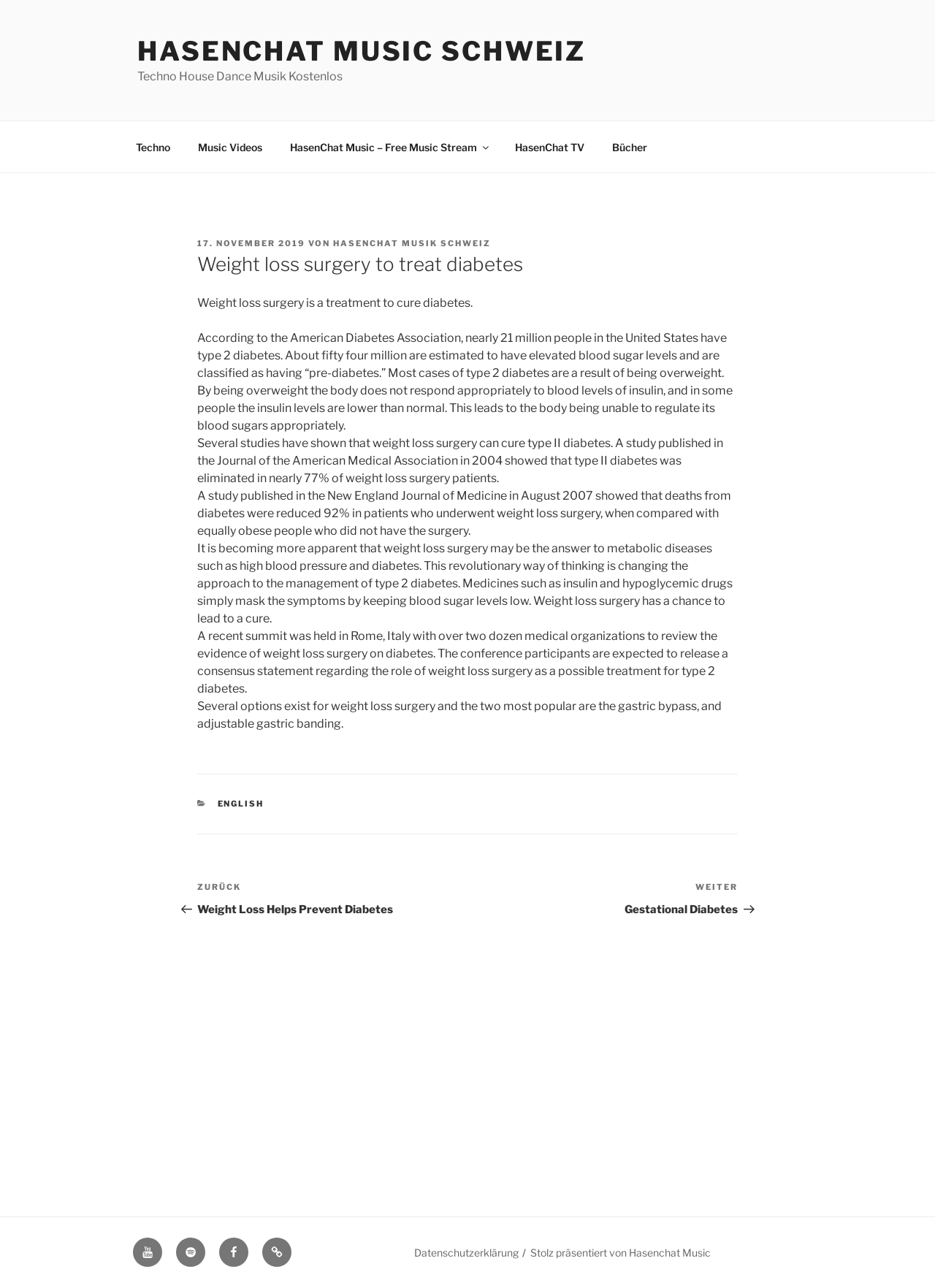Locate the bounding box coordinates of the clickable region to complete the following instruction: "Go to the previous post about 'Weight Loss Helps Prevent Diabetes'."

[0.211, 0.684, 0.5, 0.711]